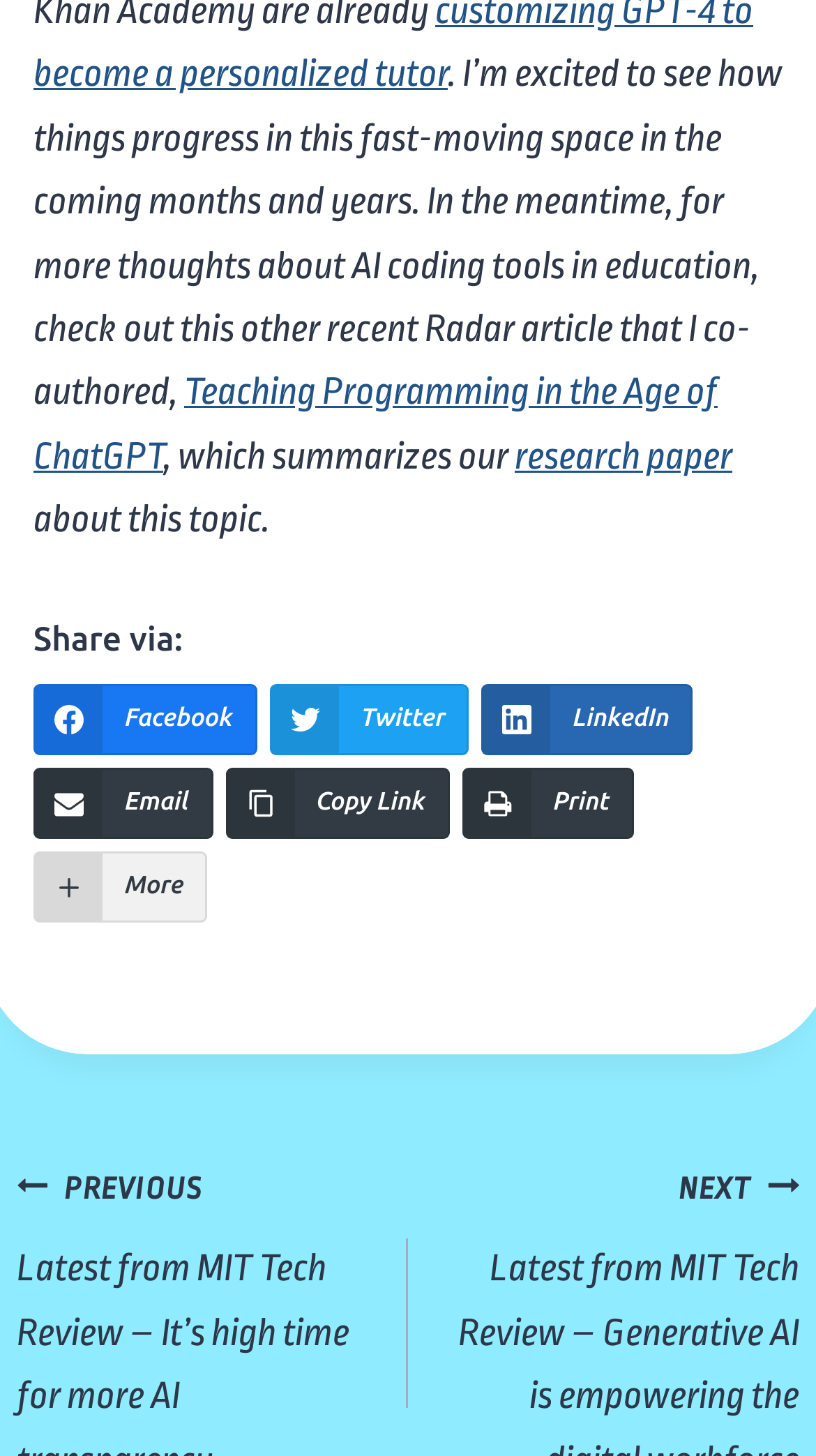Can you look at the image and give a comprehensive answer to the question:
How many social media platforms are available for sharing?

The webpage provides options to share the content via Facebook, Twitter, LinkedIn, and Email. These are the four social media platforms available for sharing.